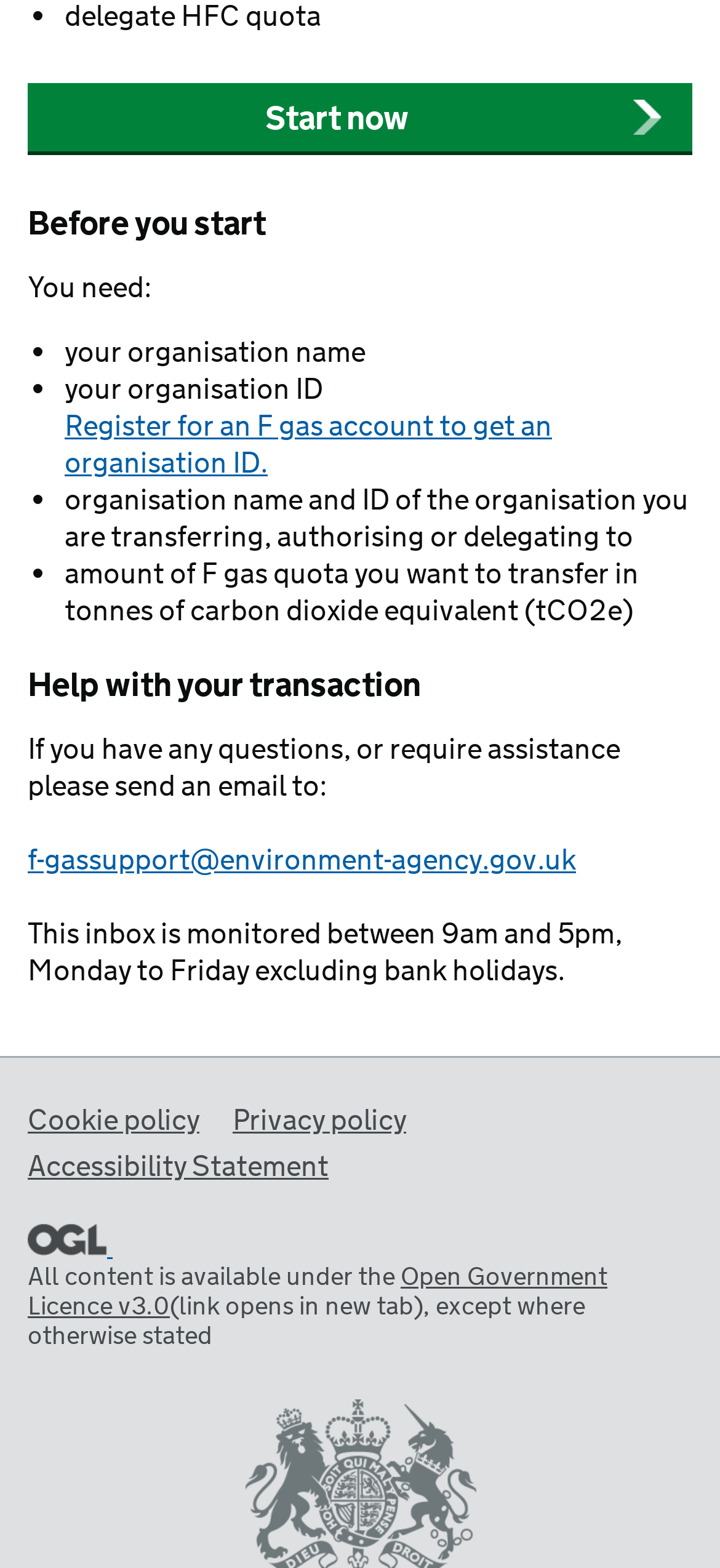Determine the bounding box coordinates in the format (top-left x, top-left y, bottom-right x, bottom-right y). Ensure all values are floating point numbers between 0 and 1. Identify the bounding box of the UI element described by: f-gassupport@environment-agency.gov.uk

[0.038, 0.537, 0.8, 0.562]